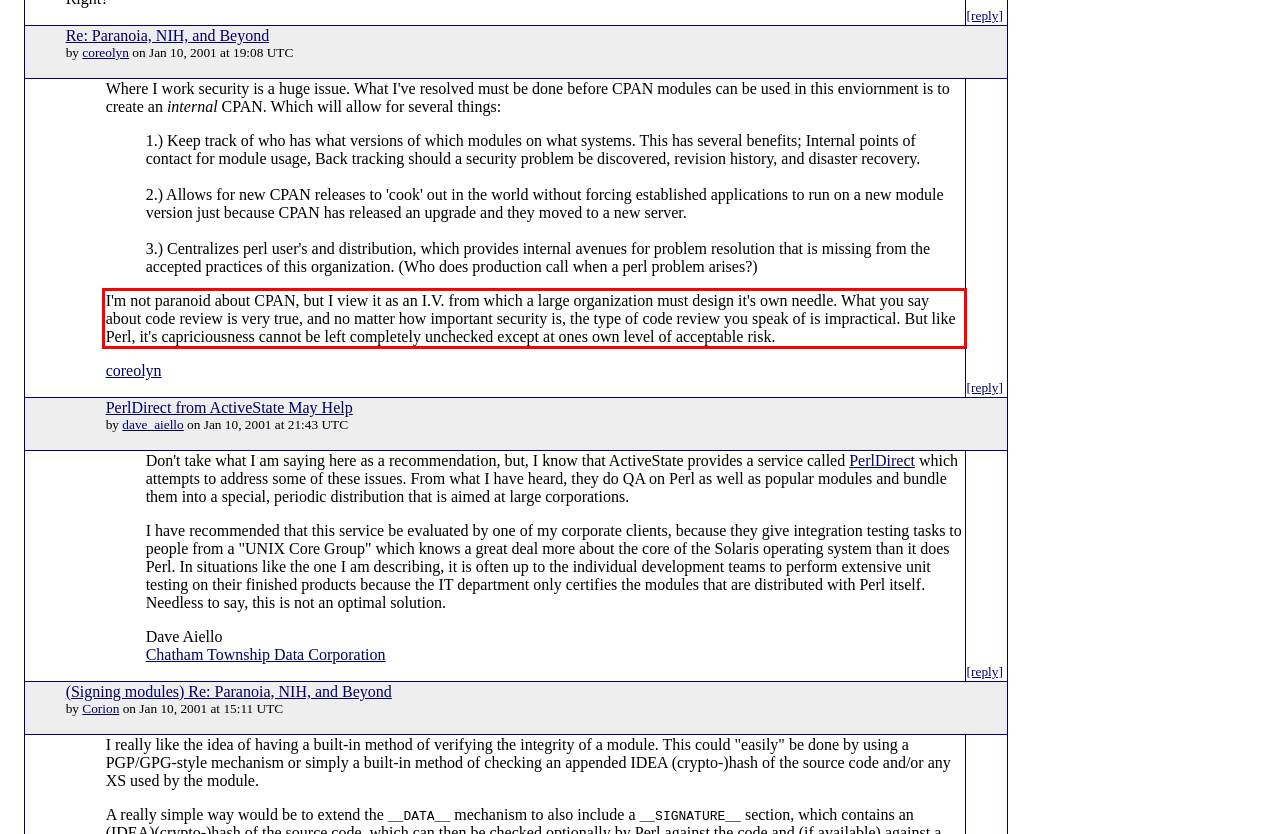Look at the webpage screenshot and recognize the text inside the red bounding box.

I'm not paranoid about CPAN, but I view it as an I.V. from which a large organization must design it's own needle. What you say about code review is very true, and no matter how important security is, the type of code review you speak of is impractical. But like Perl, it's capriciousness cannot be left completely unchecked except at ones own level of acceptable risk.